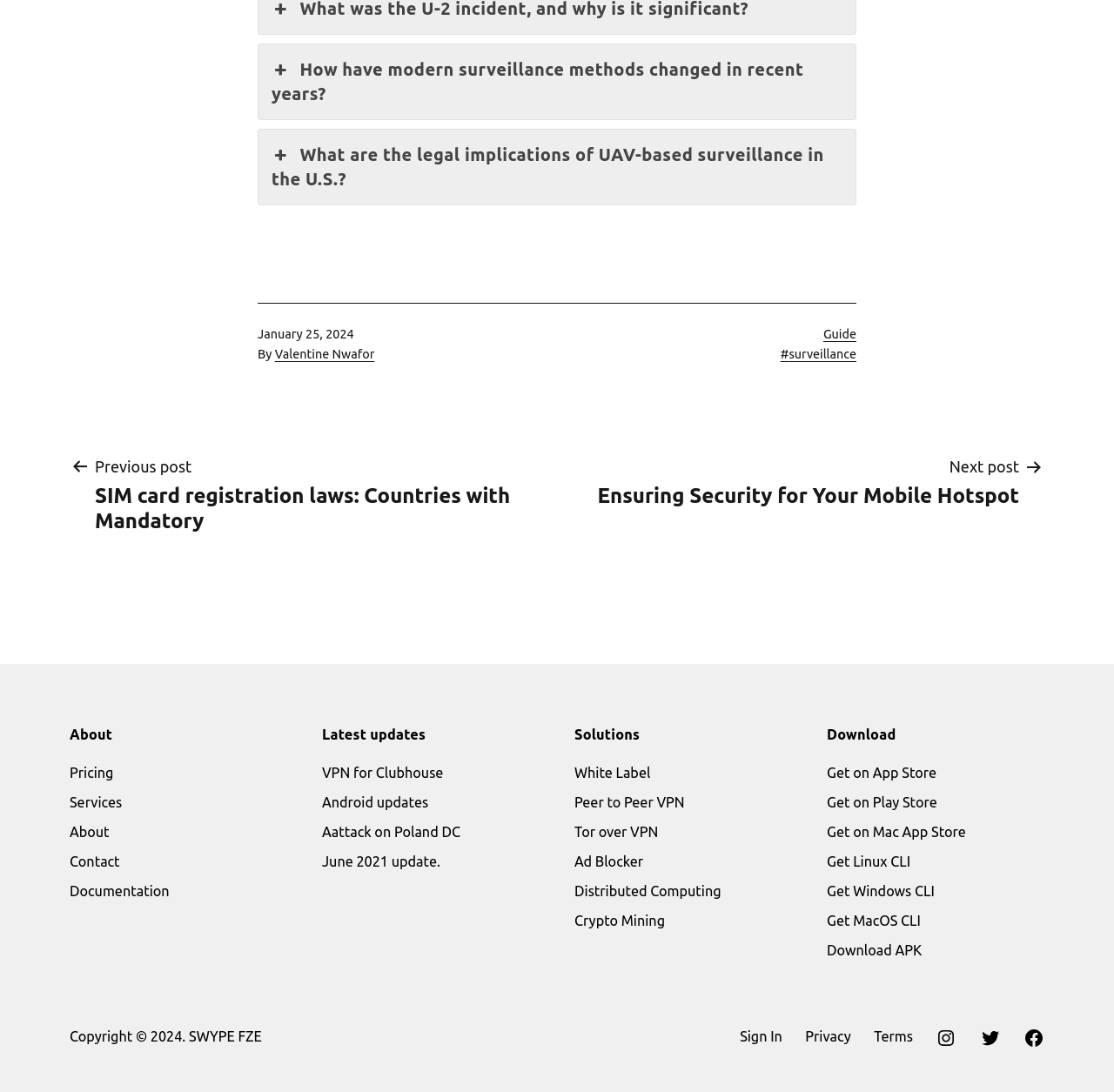How many navigation sections are there in the webpage?
Refer to the image and provide a one-word or short phrase answer.

5